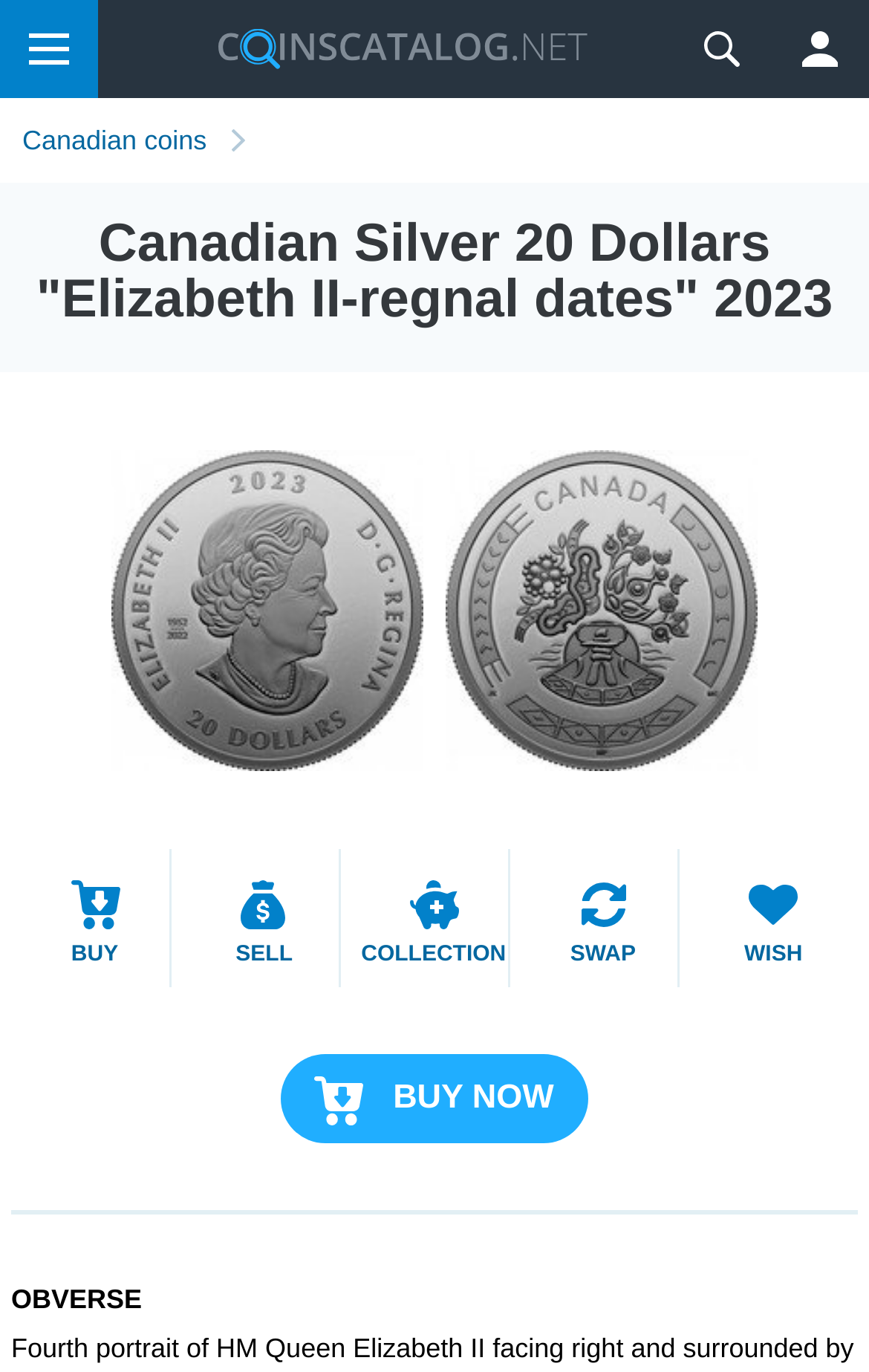Identify the text that serves as the heading for the webpage and generate it.

Canadian Silver 20 Dollars "Elizabeth II-regnal dates" 2023